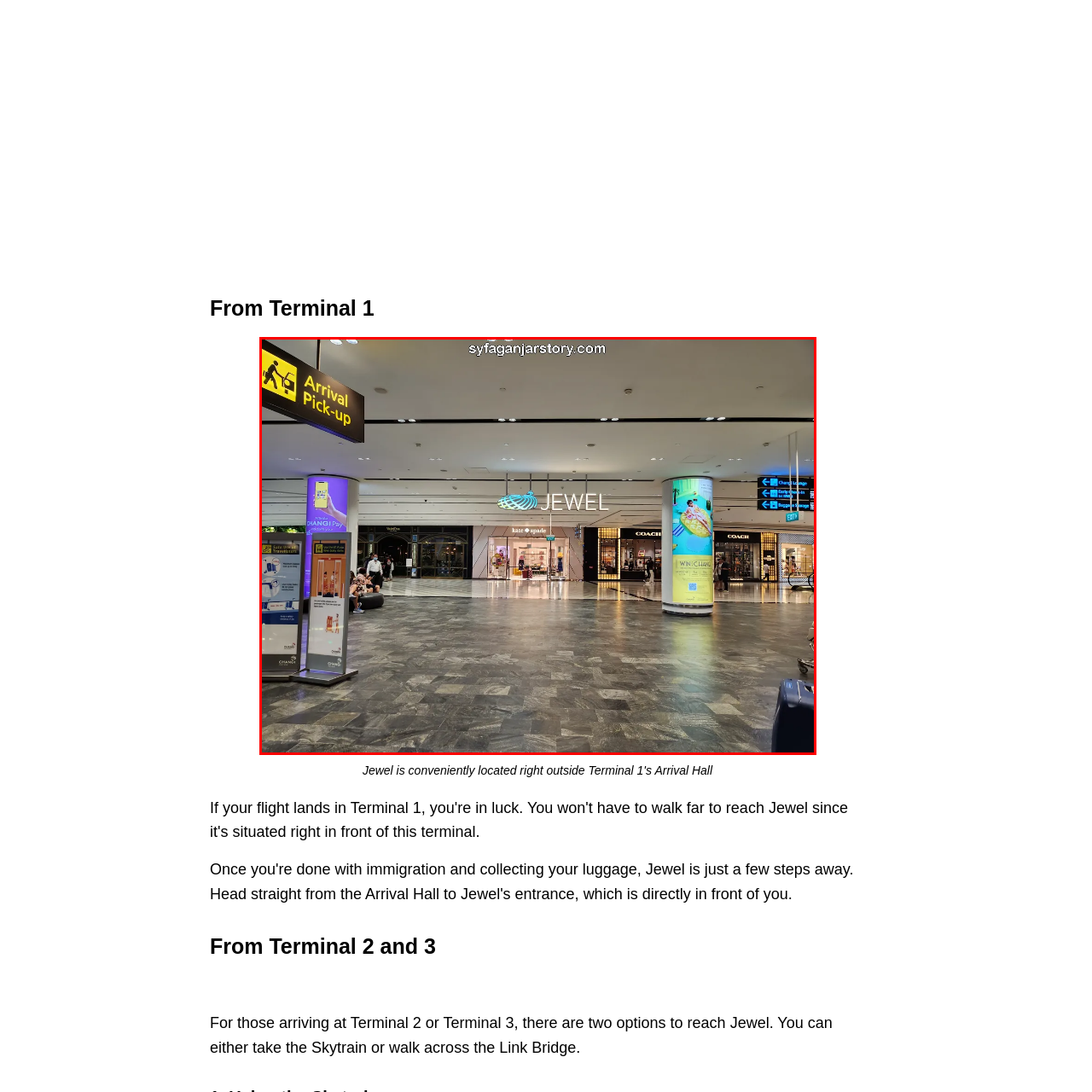Please examine the image within the red bounding box and provide an answer to the following question using a single word or phrase:
What is the purpose of the yellow sign?

Arrival Pick-up